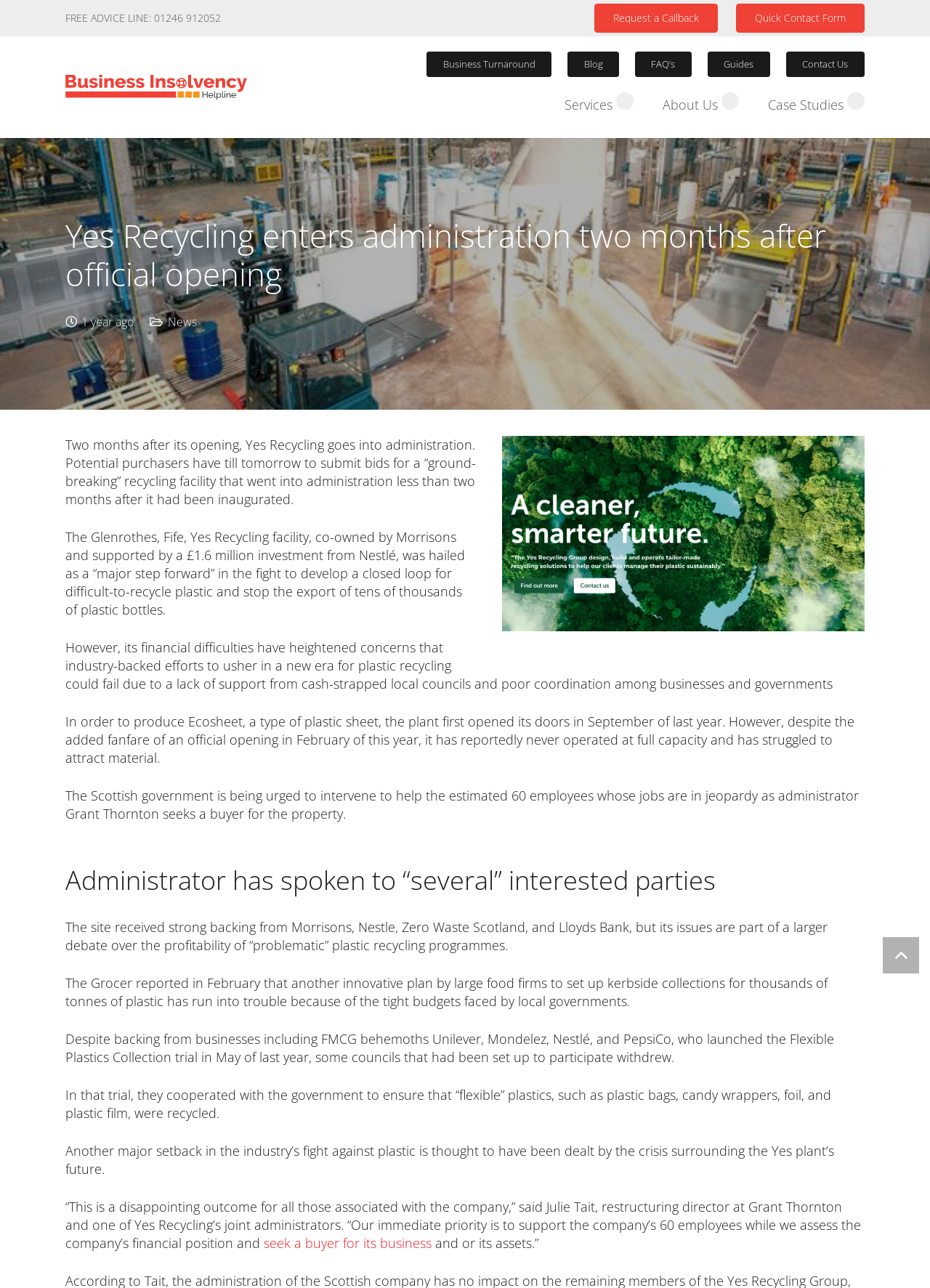Find the bounding box coordinates for the area you need to click to carry out the instruction: "Click the REQUEST A CALL BACK link". The coordinates should be four float numbers between 0 and 1, indicated as [left, top, right, bottom].

None